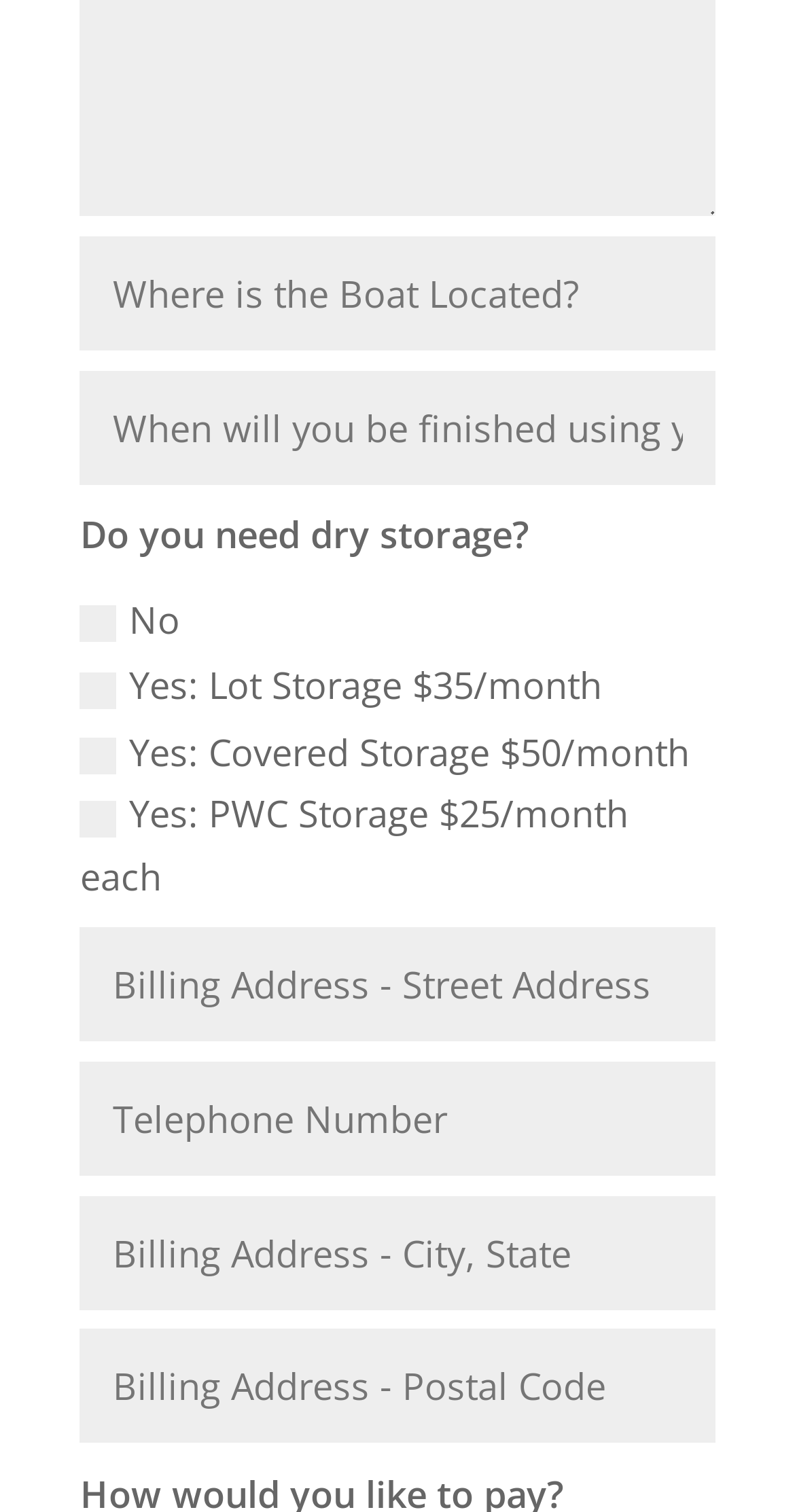Please provide a brief answer to the following inquiry using a single word or phrase:
What is the cost of Covered Storage per month?

$50/month